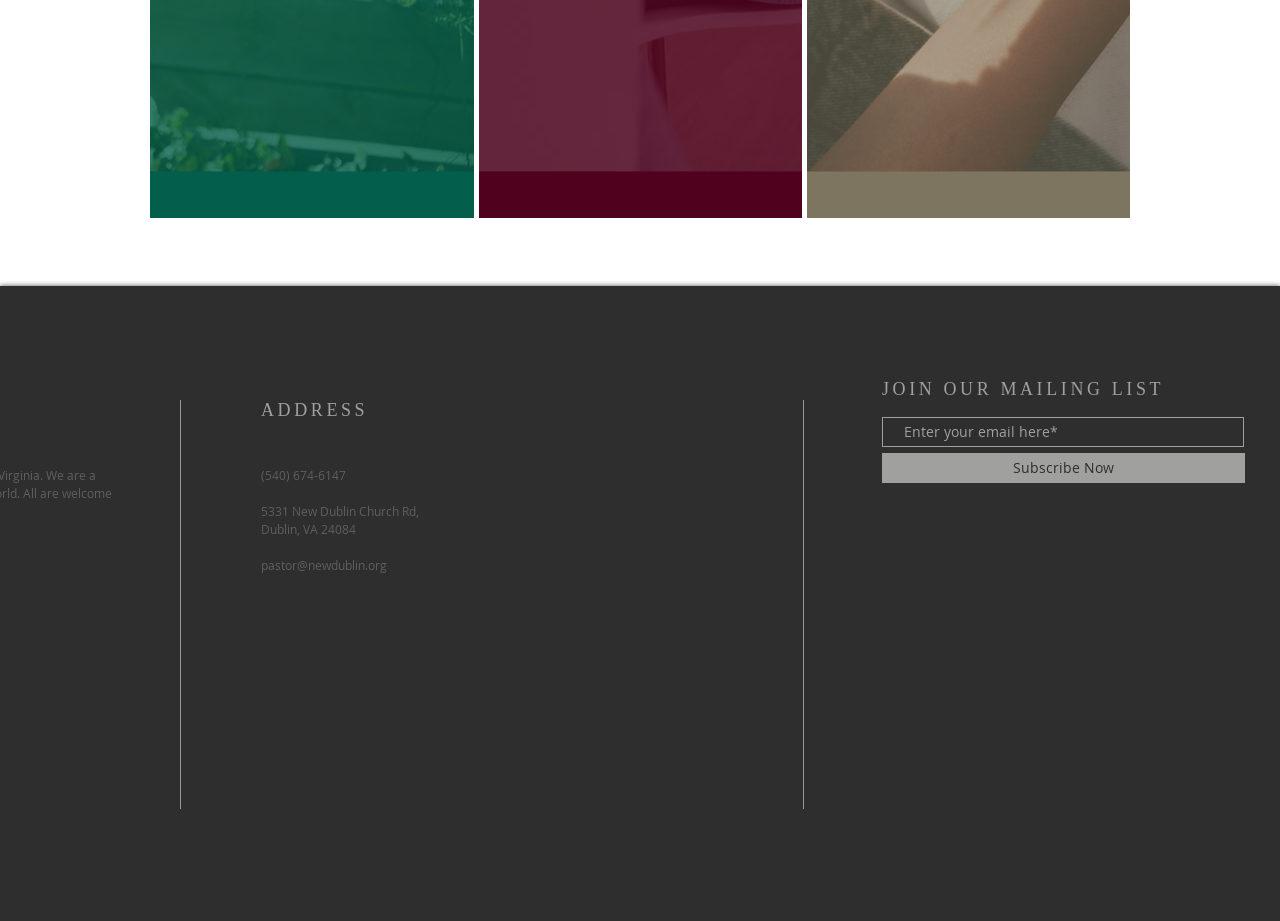Use a single word or phrase to answer this question: 
What is the email address to contact the pastor?

pastor@newdublin.org